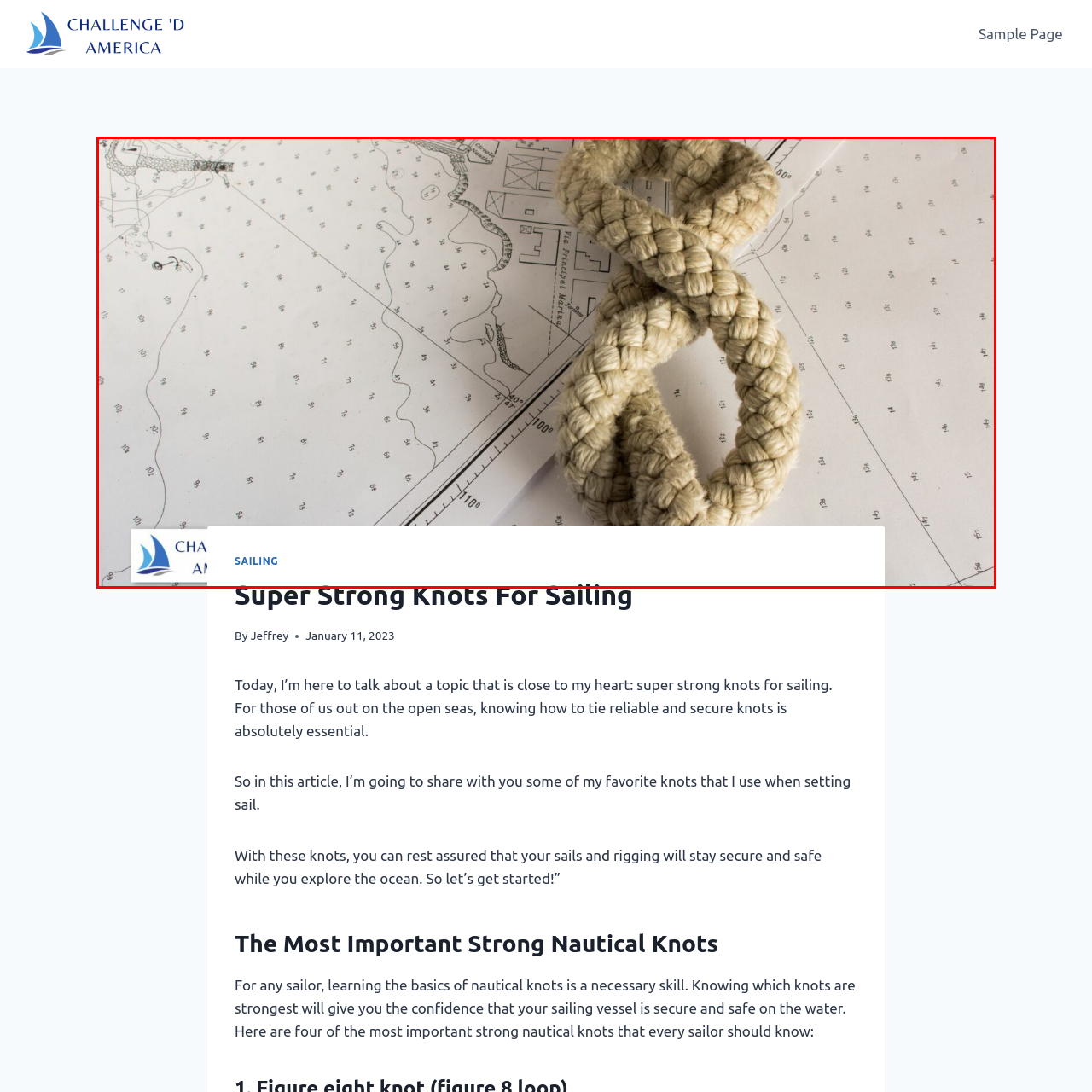What is the likely topic of the caption?
Inspect the image enclosed by the red bounding box and respond with as much detail as possible.

The caption likely highlights the topic of 'Super Strong Knots for Sailing', which is aimed at educating sailors about reliable techniques for knot-tying, ensuring safety and confidence on the water.